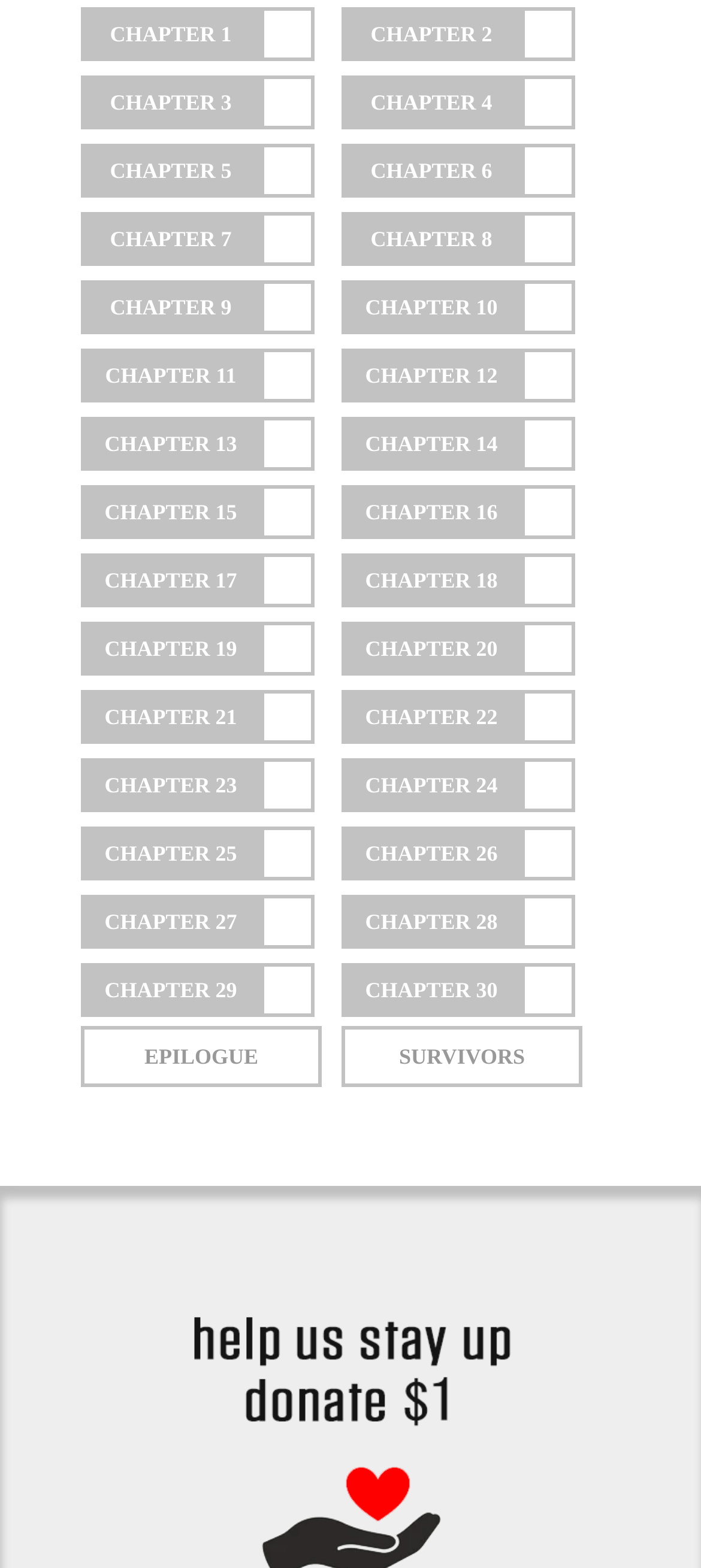Answer the question in a single word or phrase:
How many chapters are there in this book?

30